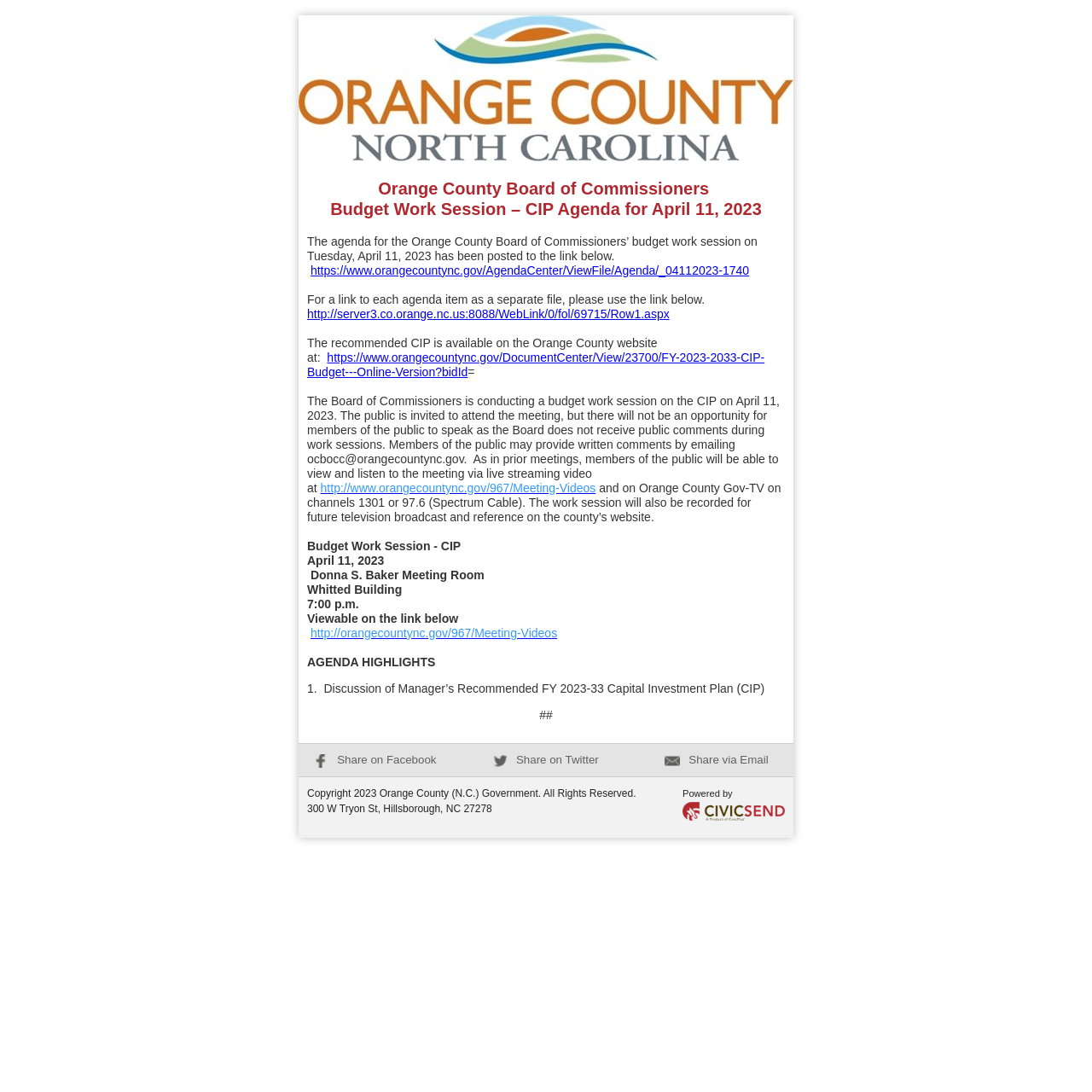How can the public provide comments for the budget work session?
Provide a detailed answer to the question using information from the image.

The public can provide written comments for the budget work session by emailing ocbocc@orangecountync.gov, as stated in the webpage.